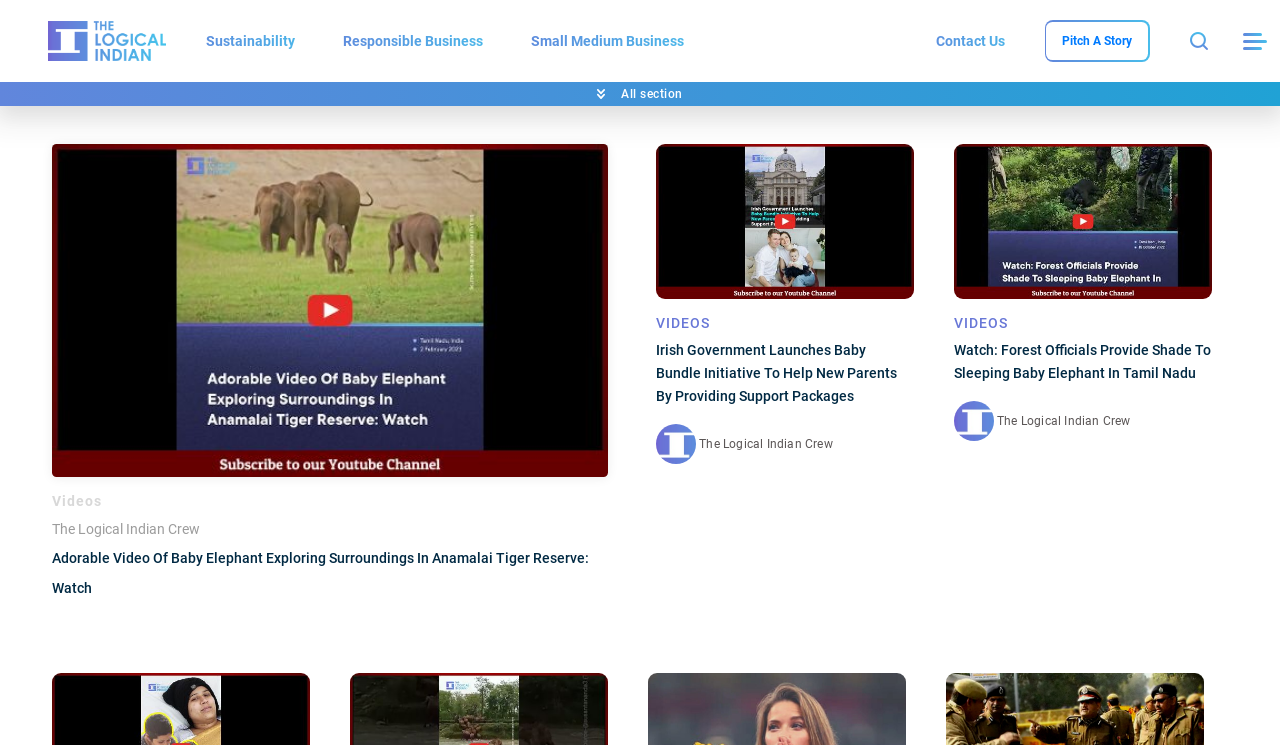Give an extensive and precise description of the webpage.

The webpage is about news and updates related to babies. At the top, there is a logo of "The Logical Indian" accompanied by a link to the website. Below the logo, there are several links to different categories, including "Sustainability", "Responsible Business", "Small Medium Business", and "Contact Us". 

On the right side of the page, there is a link to "Pitch A Story" and another link with an image, but no text. 

The main content of the page is divided into sections, each with a heading and a link to read more. The first section has a heading "Videos" and features an article about a baby elephant exploring its surroundings in a tiger reserve, accompanied by an image and a link to read more. Below this section, there is a link to "The Logical Indian Crew".

The next section has an article about the Irish government launching a baby bundle initiative to help new parents, accompanied by an image and a link to read more. This section also has a heading "VIDEOS" and a link to the same. 

The third section has an article about forest officials providing shade to a sleeping baby elephant in Tamil Nadu, accompanied by an image and a link to read more. This section also has a heading "VIDEOS" and a link to the same. 

Throughout the page, there are images of default author profiles and text indicating the author as "The Logical Indian Crew".